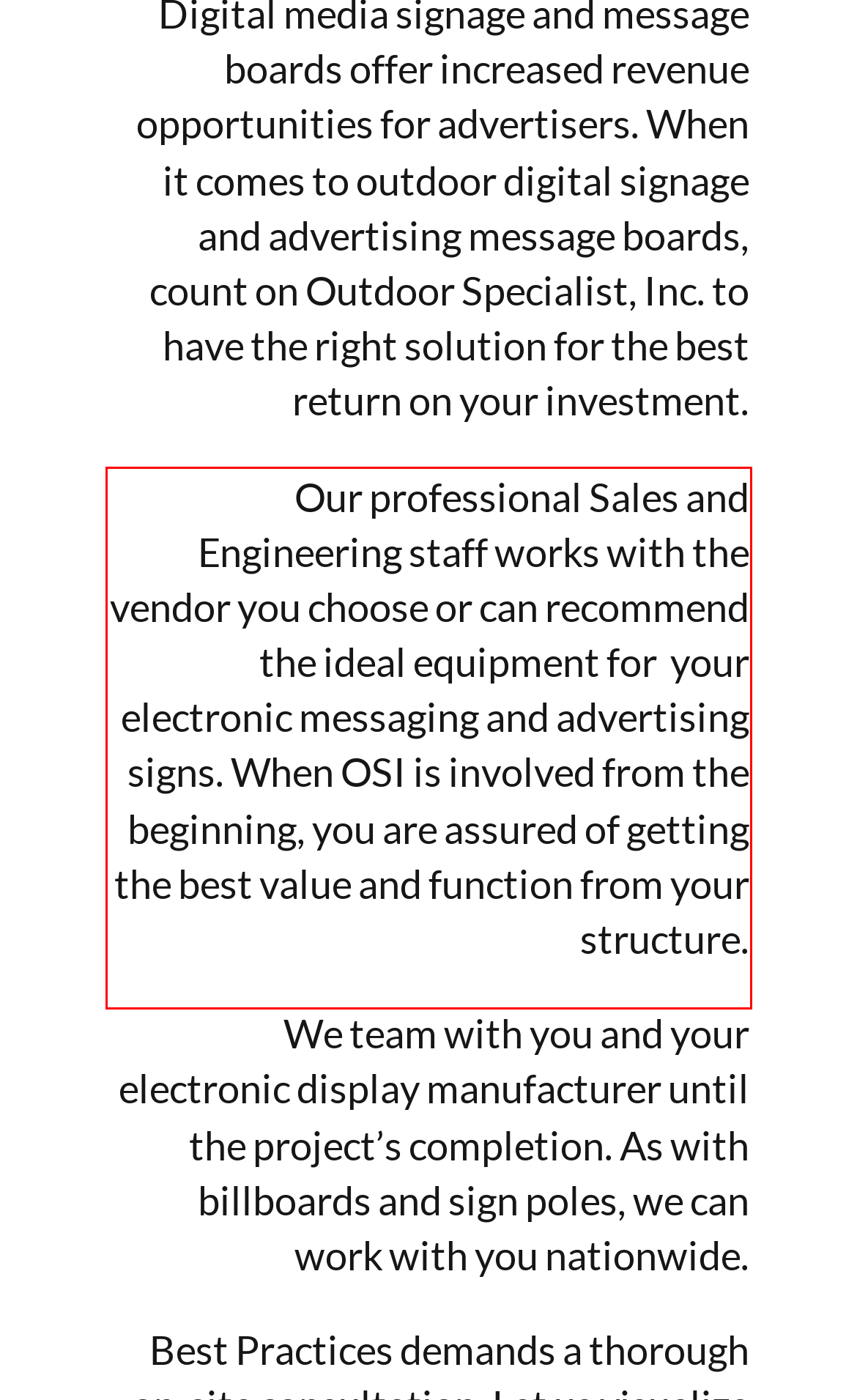You have a screenshot with a red rectangle around a UI element. Recognize and extract the text within this red bounding box using OCR.

Our professional Sales and Engineering staff works with the vendor you choose or can recommend the ideal equipment for your electronic messaging and advertising signs. When OSI is involved from the beginning, you are assured of getting the best value and function from your structure.